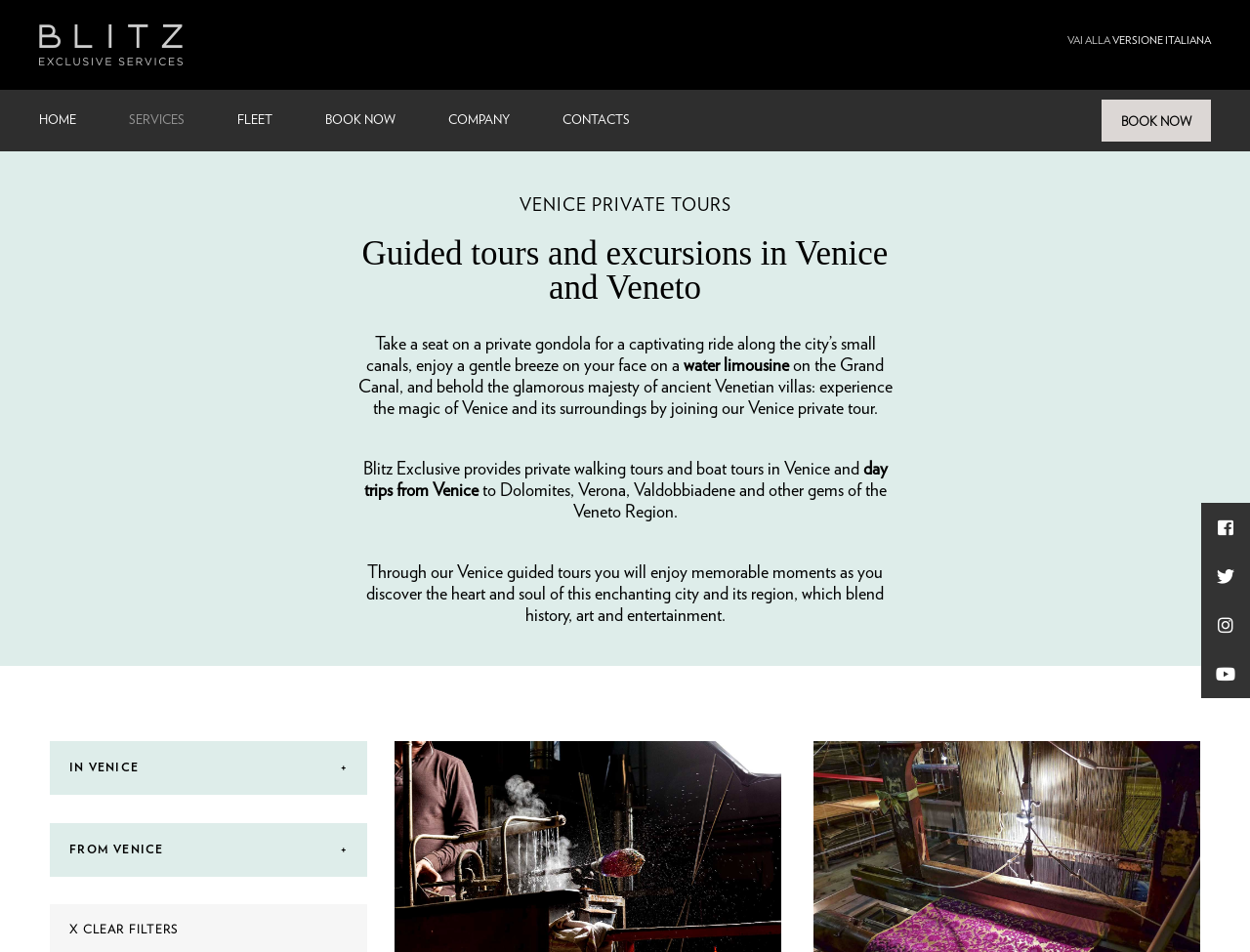What is the mode of transportation mentioned for a captivating ride?
From the image, respond with a single word or phrase.

Private gondola